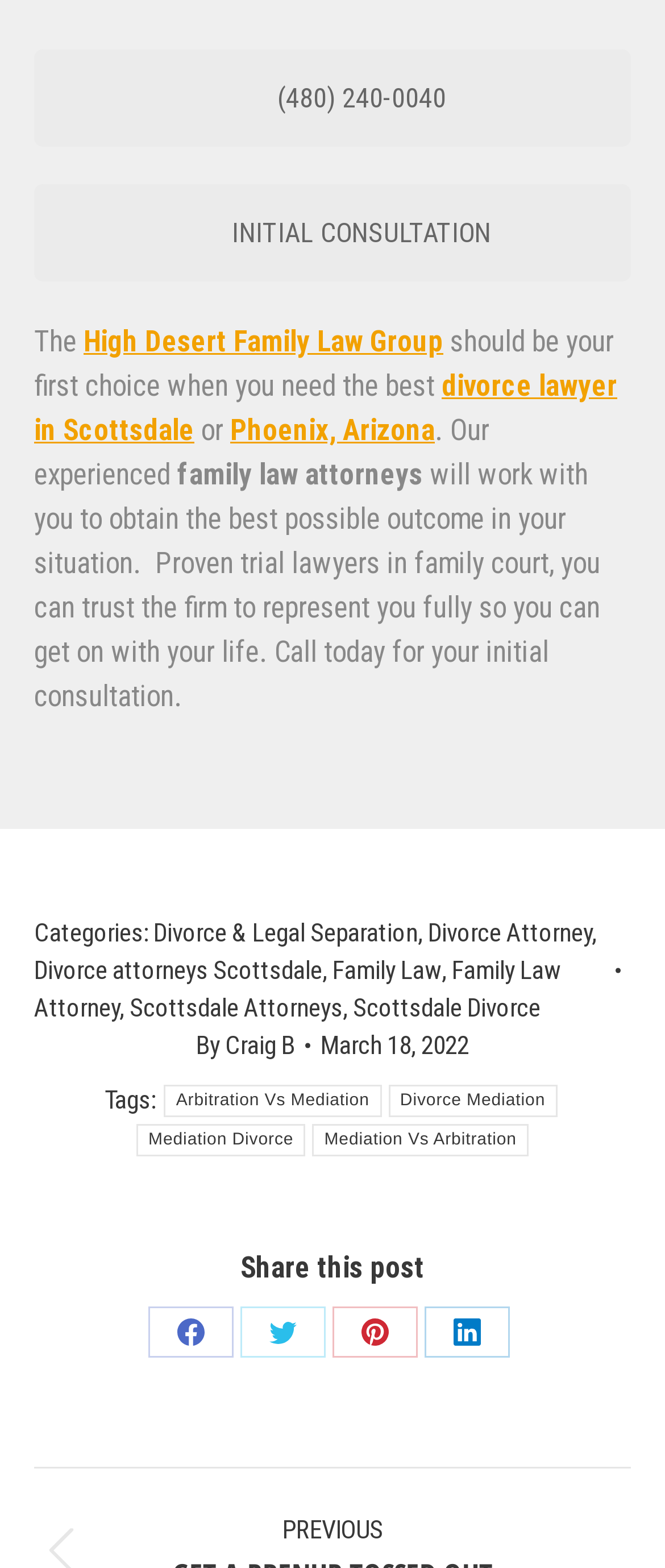Could you locate the bounding box coordinates for the section that should be clicked to accomplish this task: "Share this post on Facebook".

[0.223, 0.833, 0.351, 0.865]